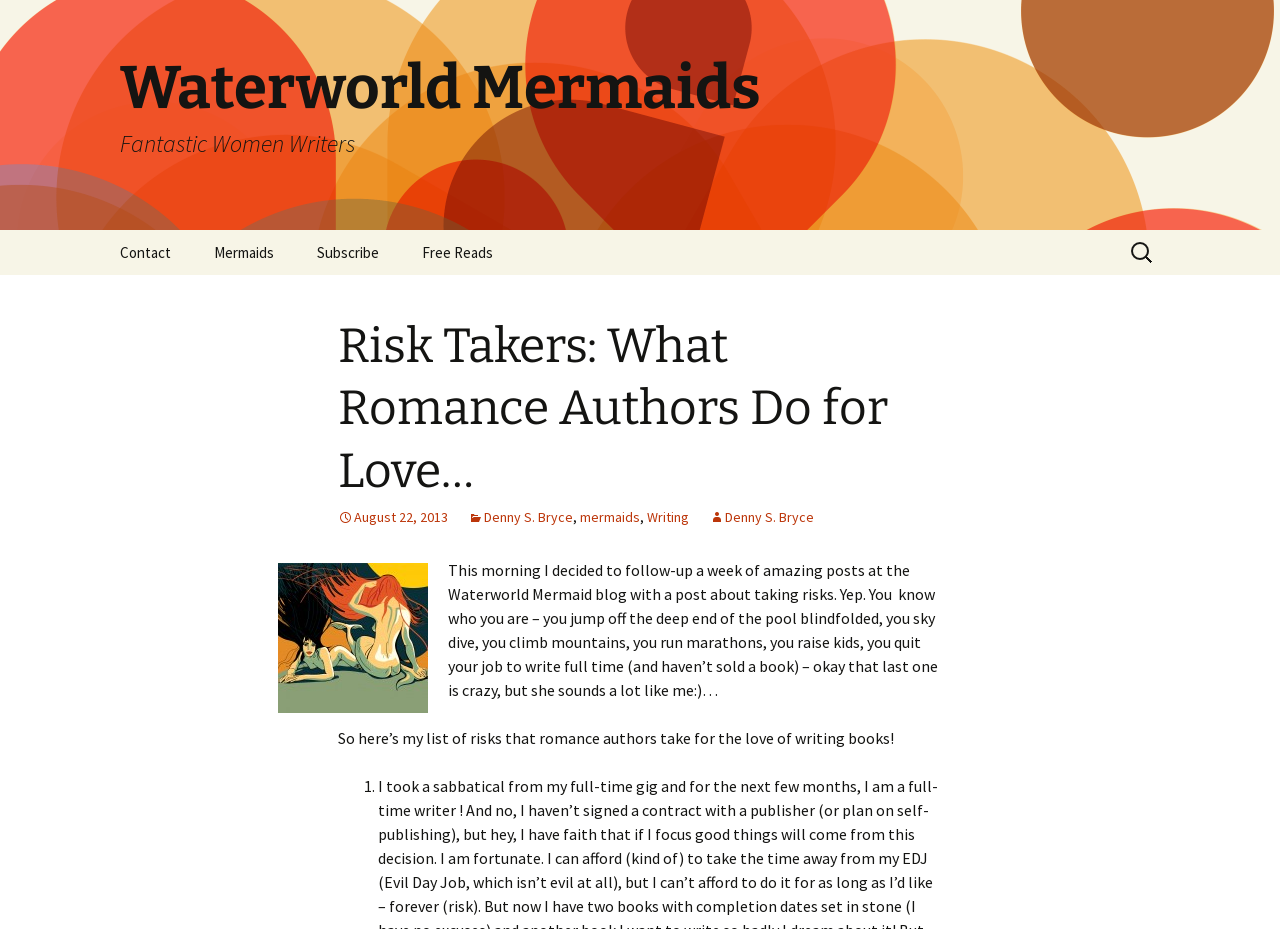Identify the bounding box coordinates for the element you need to click to achieve the following task: "Click on the 'Contact' link". The coordinates must be four float values ranging from 0 to 1, formatted as [left, top, right, bottom].

[0.078, 0.248, 0.149, 0.296]